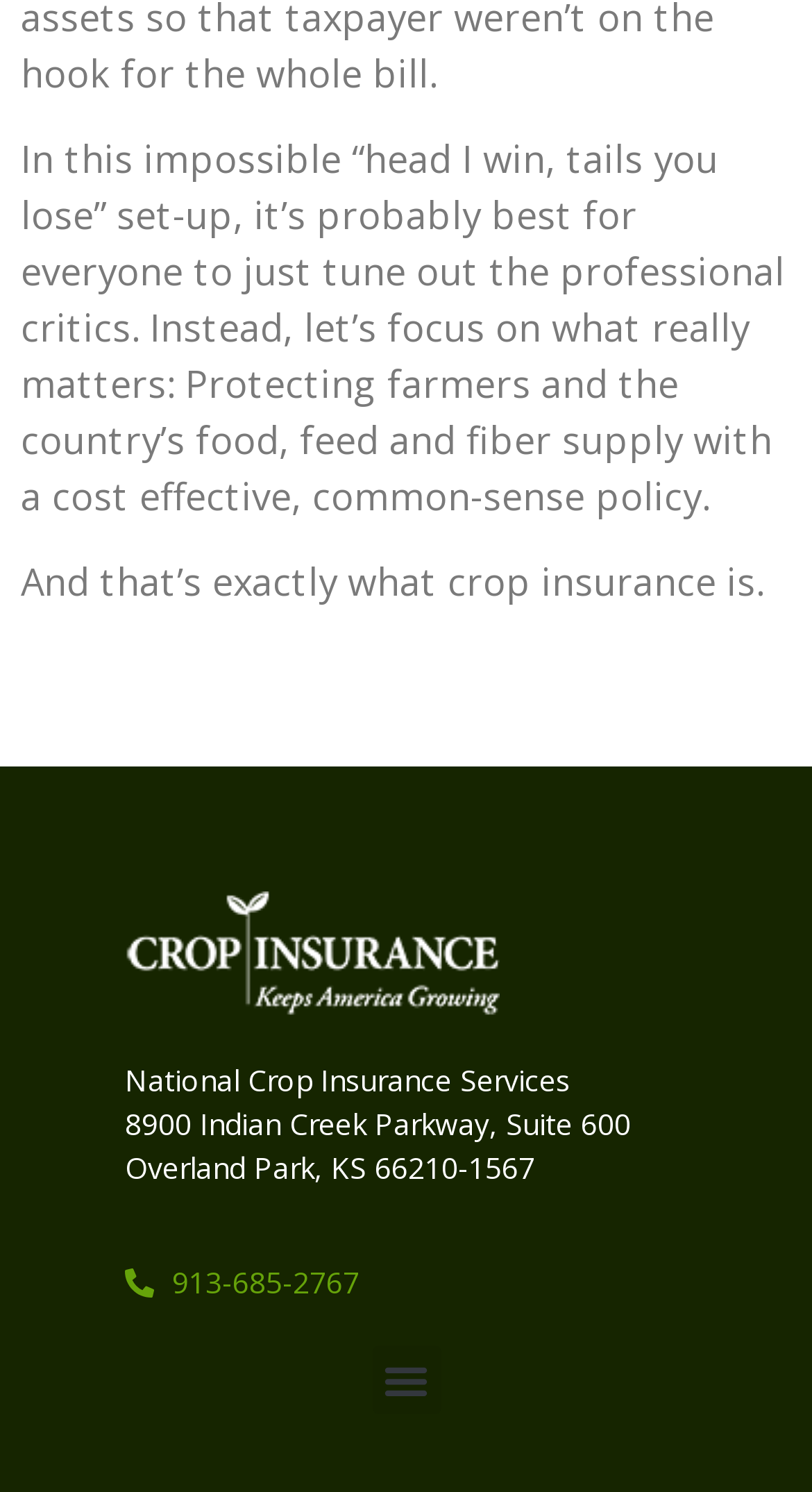Refer to the image and answer the question with as much detail as possible: What is the phone number of the organization?

The phone number of the organization is obtained from the link element with the text '913-685-2767', which is likely to be the phone number of the organization.